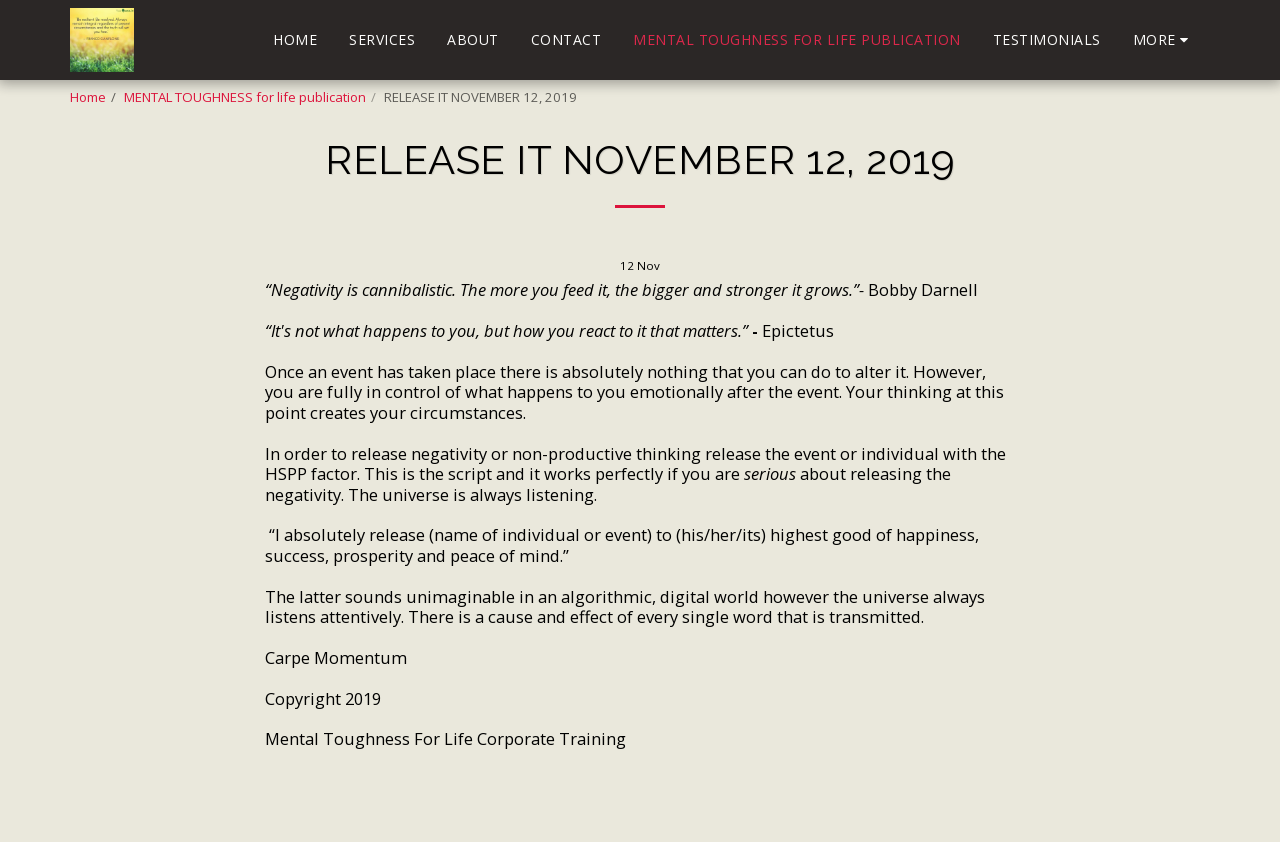Respond with a single word or phrase to the following question:
What is the copyright year?

2019